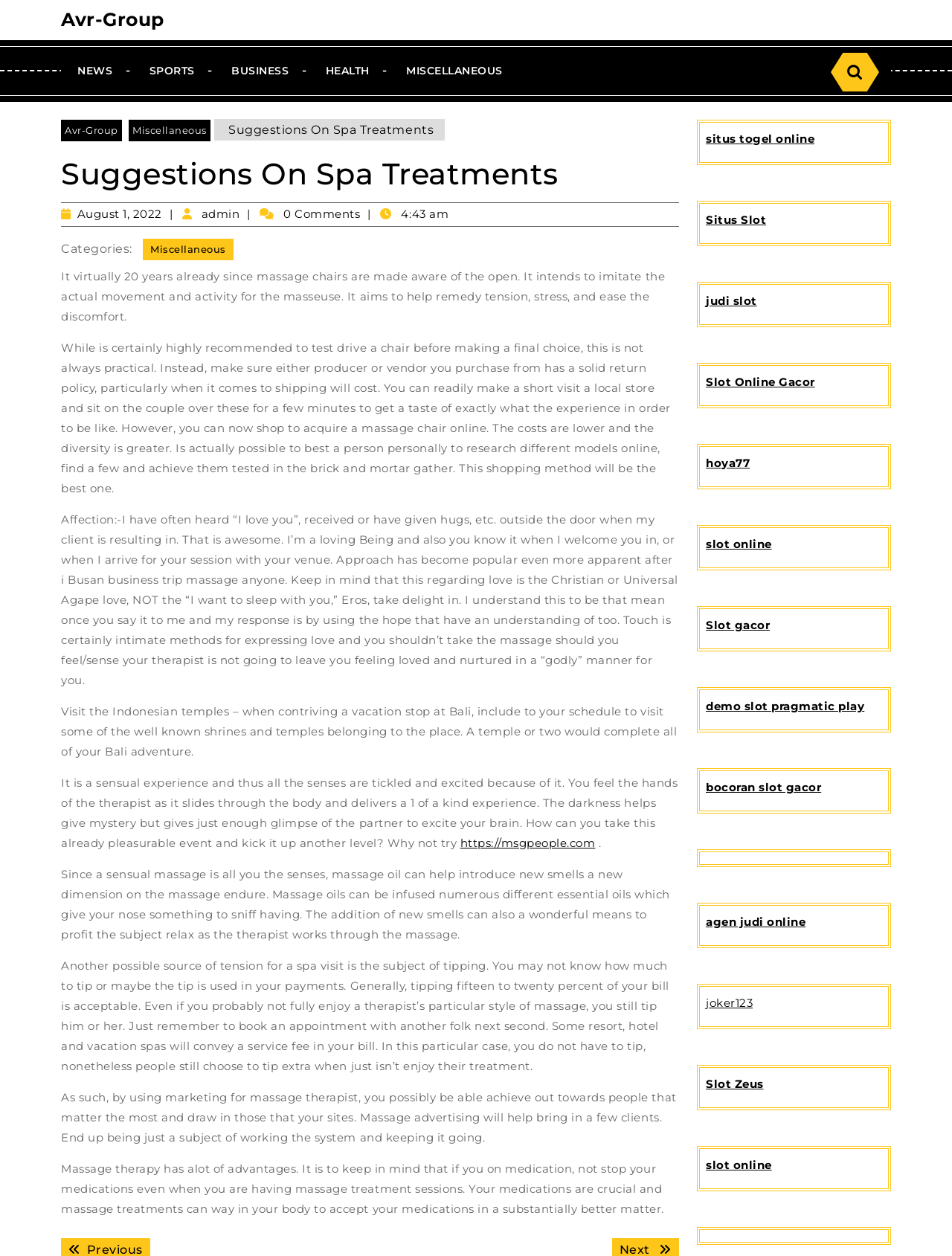Respond to the following question with a brief word or phrase:
What is the benefit of using marketing for a massage therapist?

To attract clients